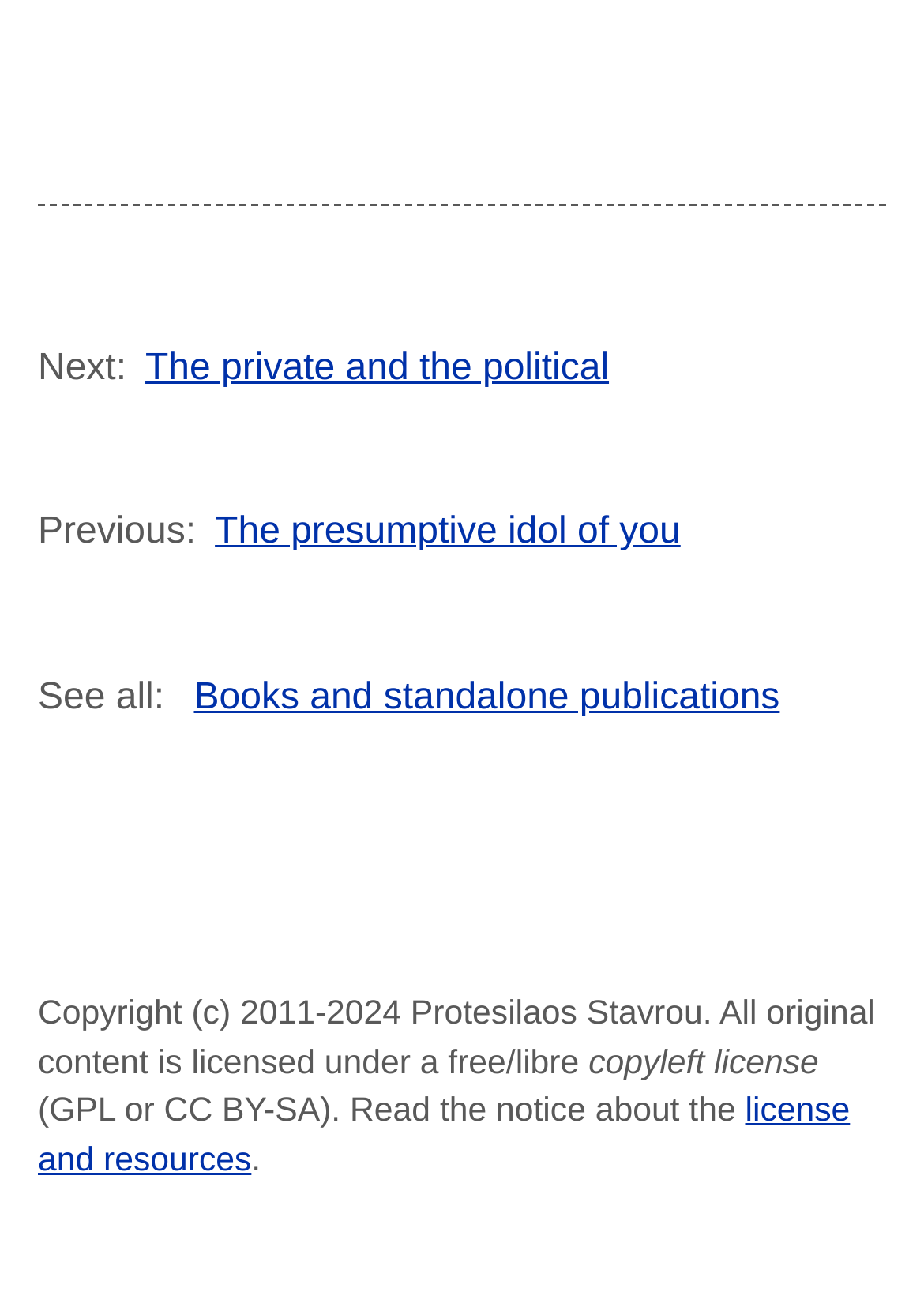Provide the bounding box for the UI element matching this description: "Torrentsites".

None